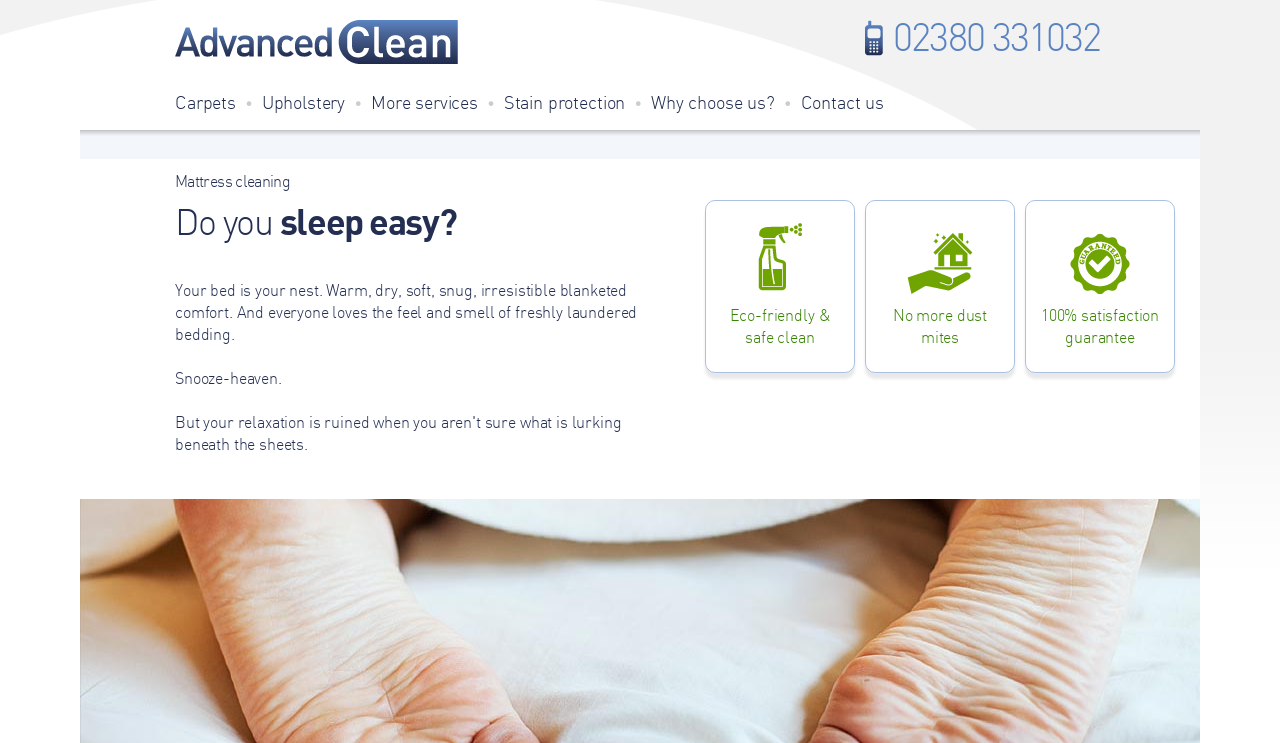Kindly determine the bounding box coordinates for the area that needs to be clicked to execute this instruction: "View Carpets services".

[0.137, 0.128, 0.184, 0.167]